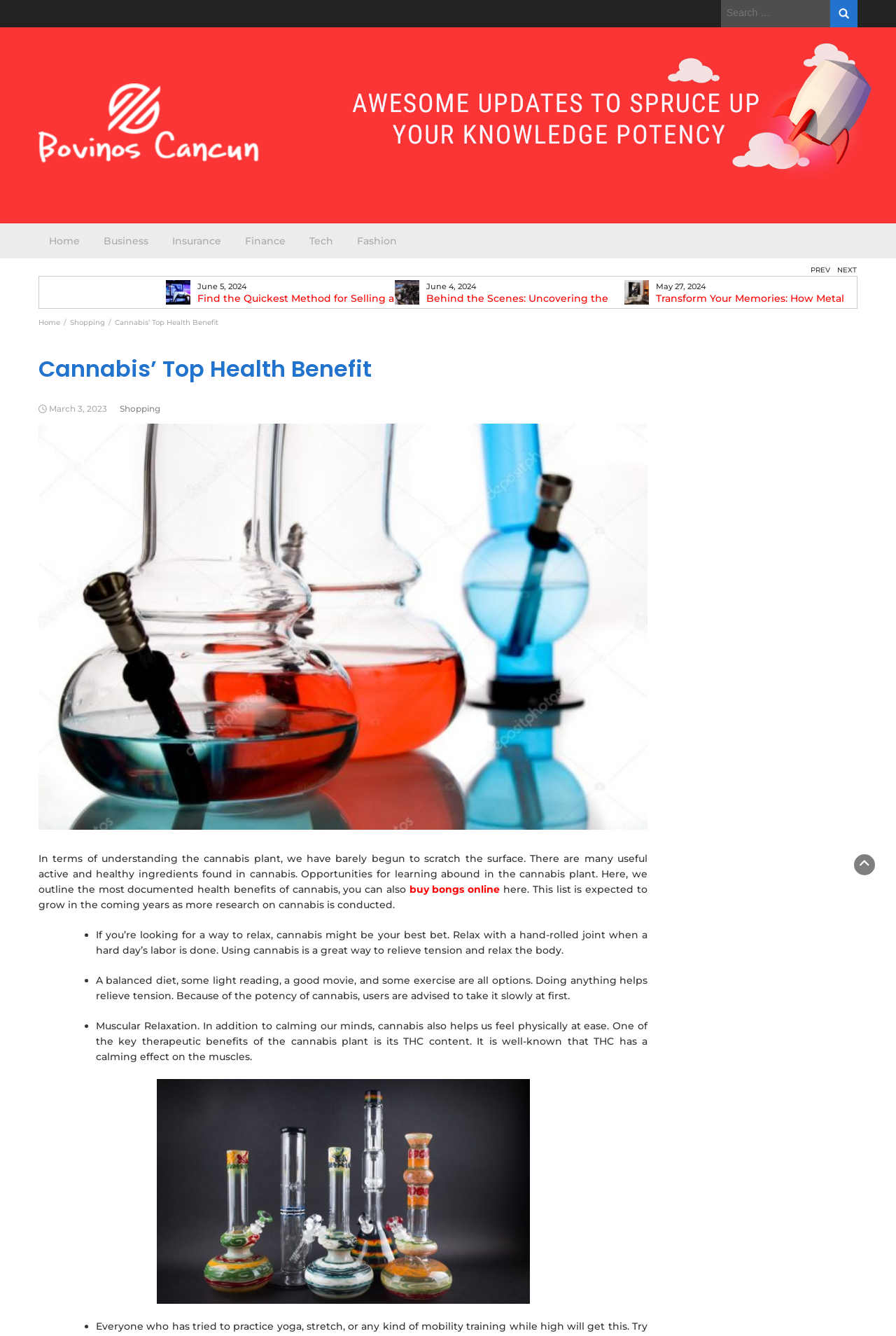Determine the bounding box coordinates for the region that must be clicked to execute the following instruction: "Click on 'Find the Quickest Method for Selling a Broken Laptop'".

[0.185, 0.219, 0.441, 0.237]